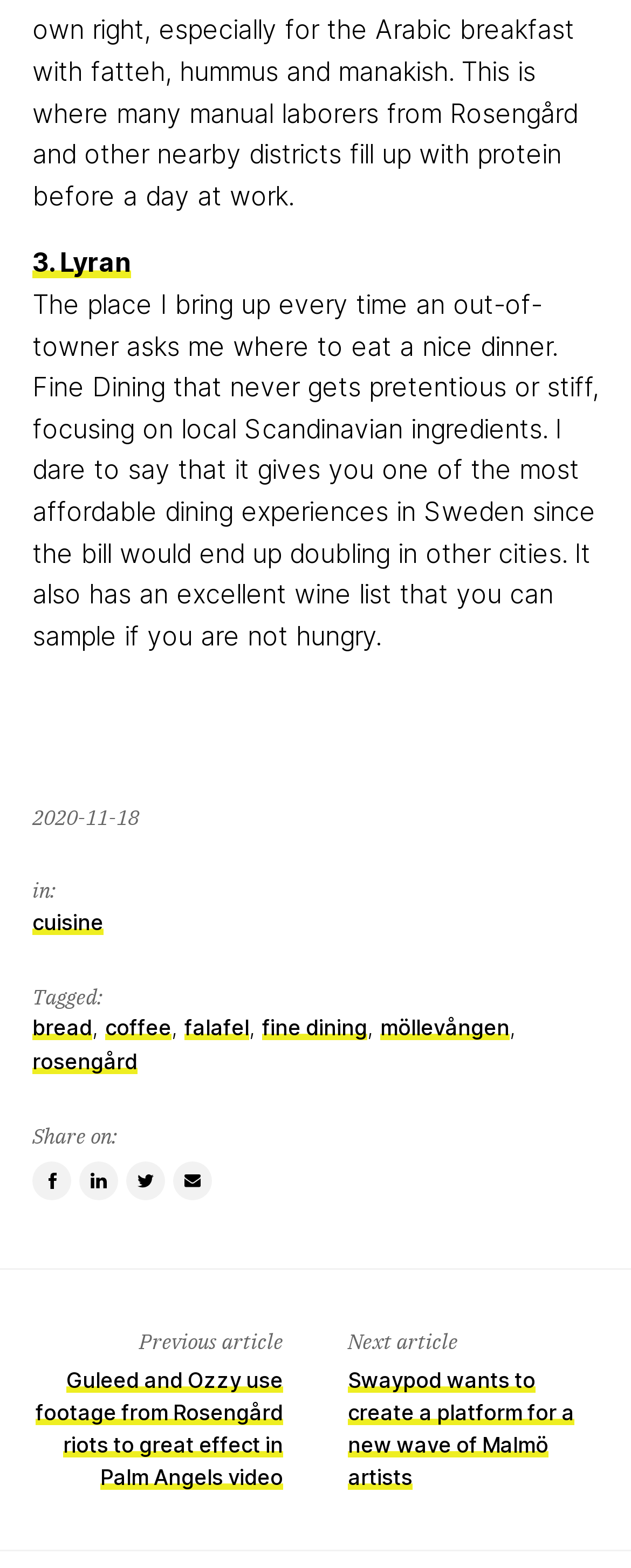From the screenshot, find the bounding box of the UI element matching this description: "cuisine". Supply the bounding box coordinates in the form [left, top, right, bottom], each a float between 0 and 1.

[0.051, 0.58, 0.164, 0.596]